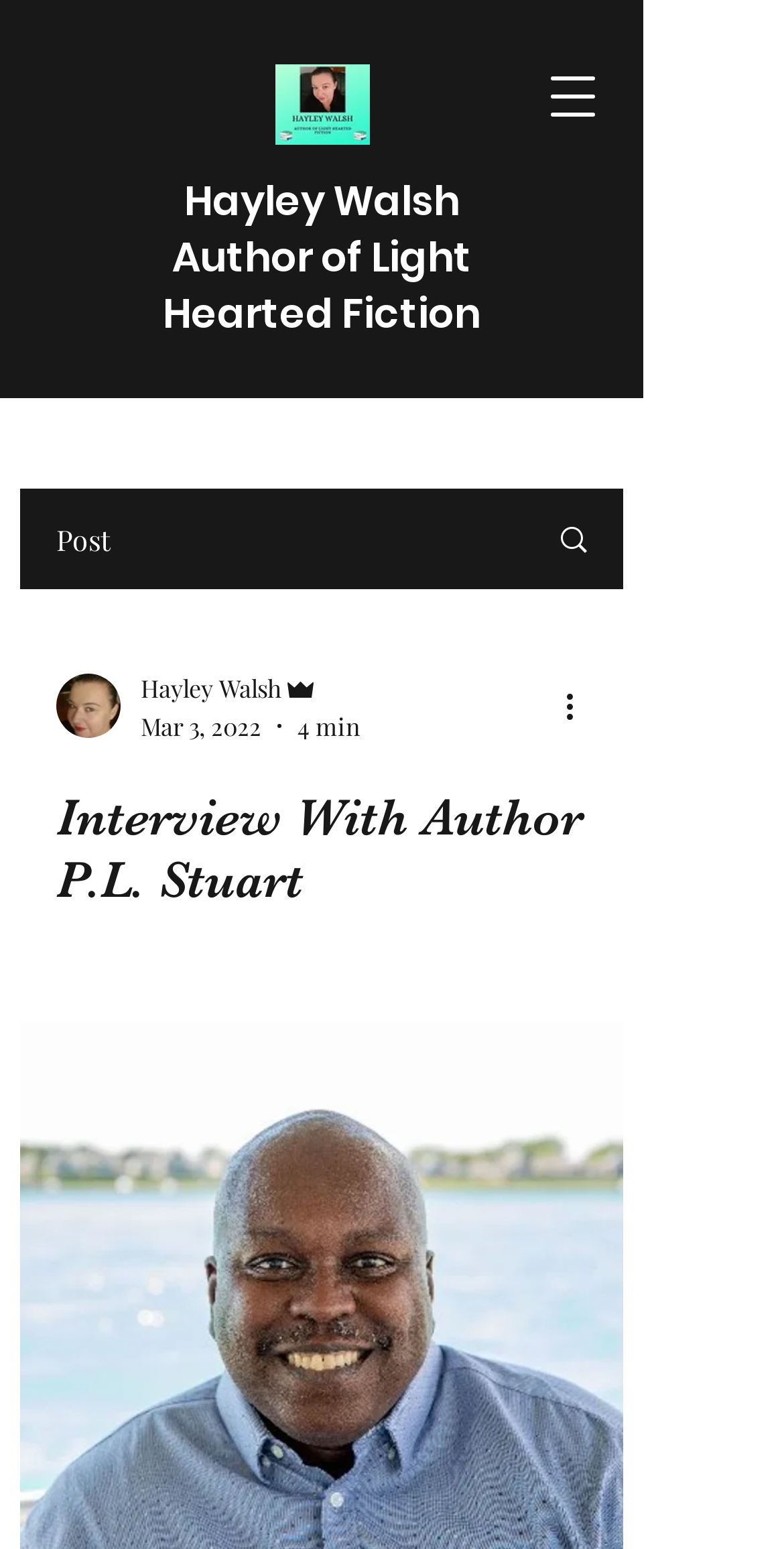Refer to the image and provide a thorough answer to this question:
What is the occupation of Hayley Walsh?

I found the occupation of Hayley Walsh by looking at the generic element 'Admin' which is associated with the name 'Hayley Walsh'.